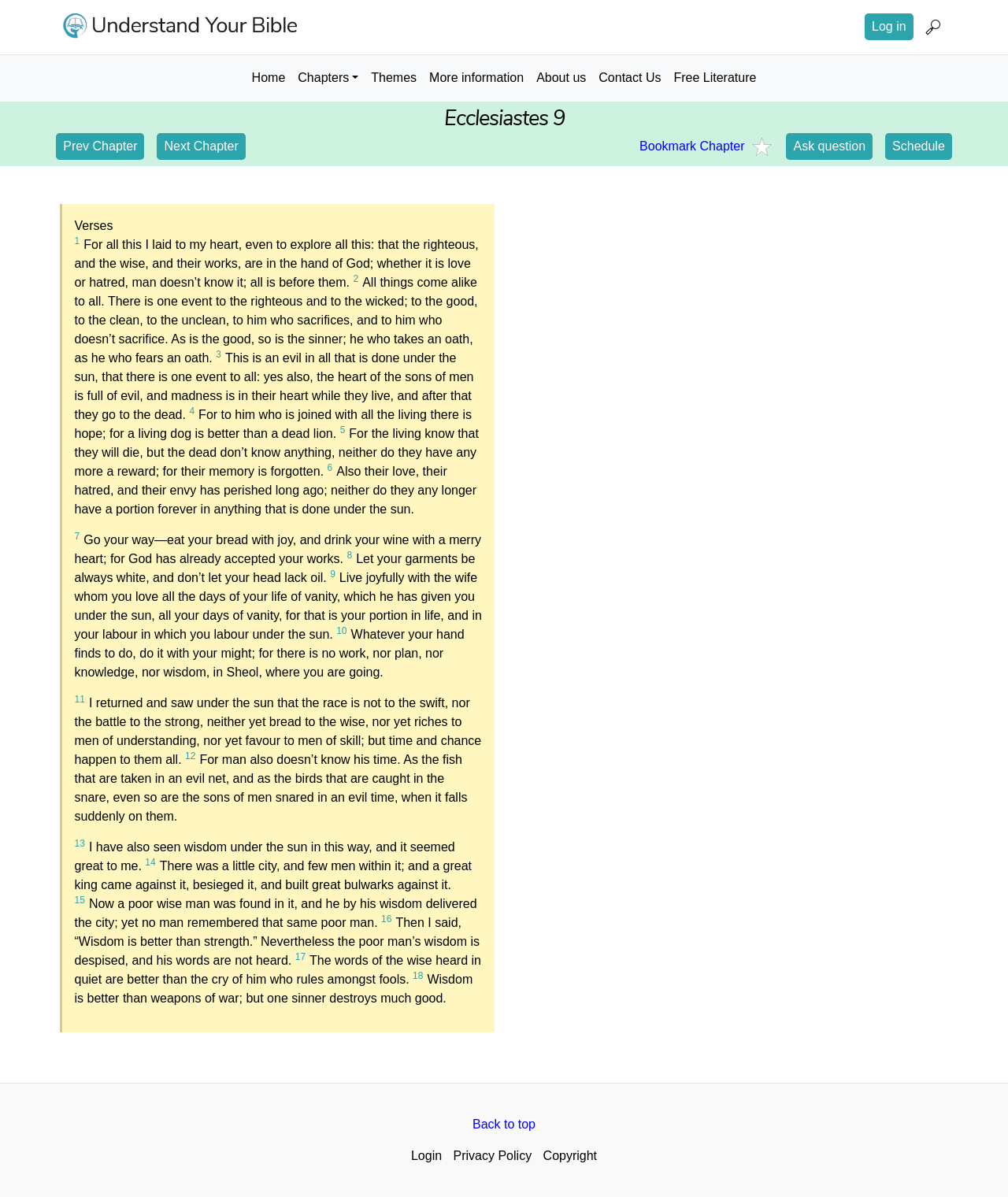Determine the bounding box coordinates for the area you should click to complete the following instruction: "Click the 'Home' link at the top left".

[0.061, 0.023, 0.296, 0.035]